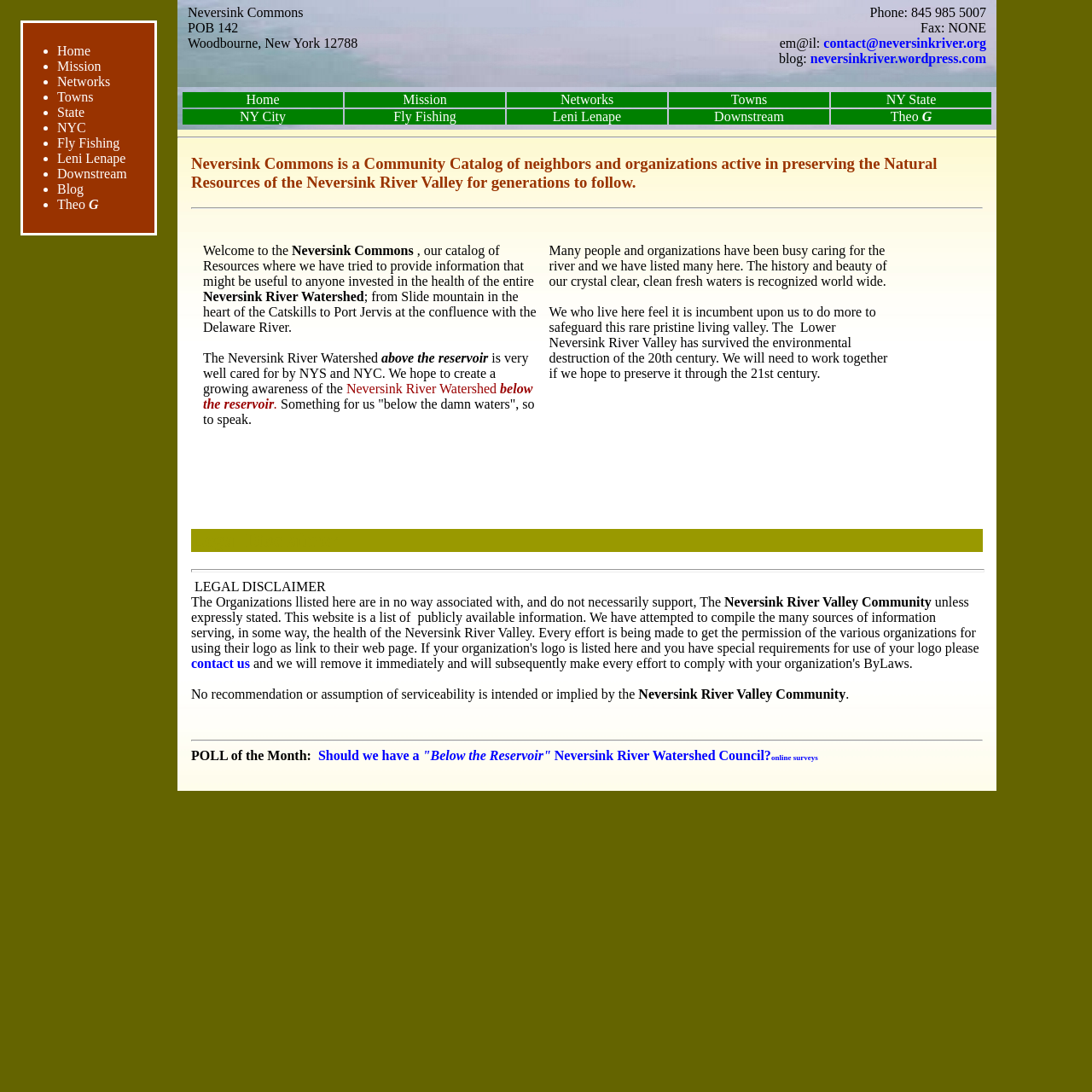Provide a short, one-word or phrase answer to the question below:
What is the name of the river mentioned on the webpage?

Neversink River